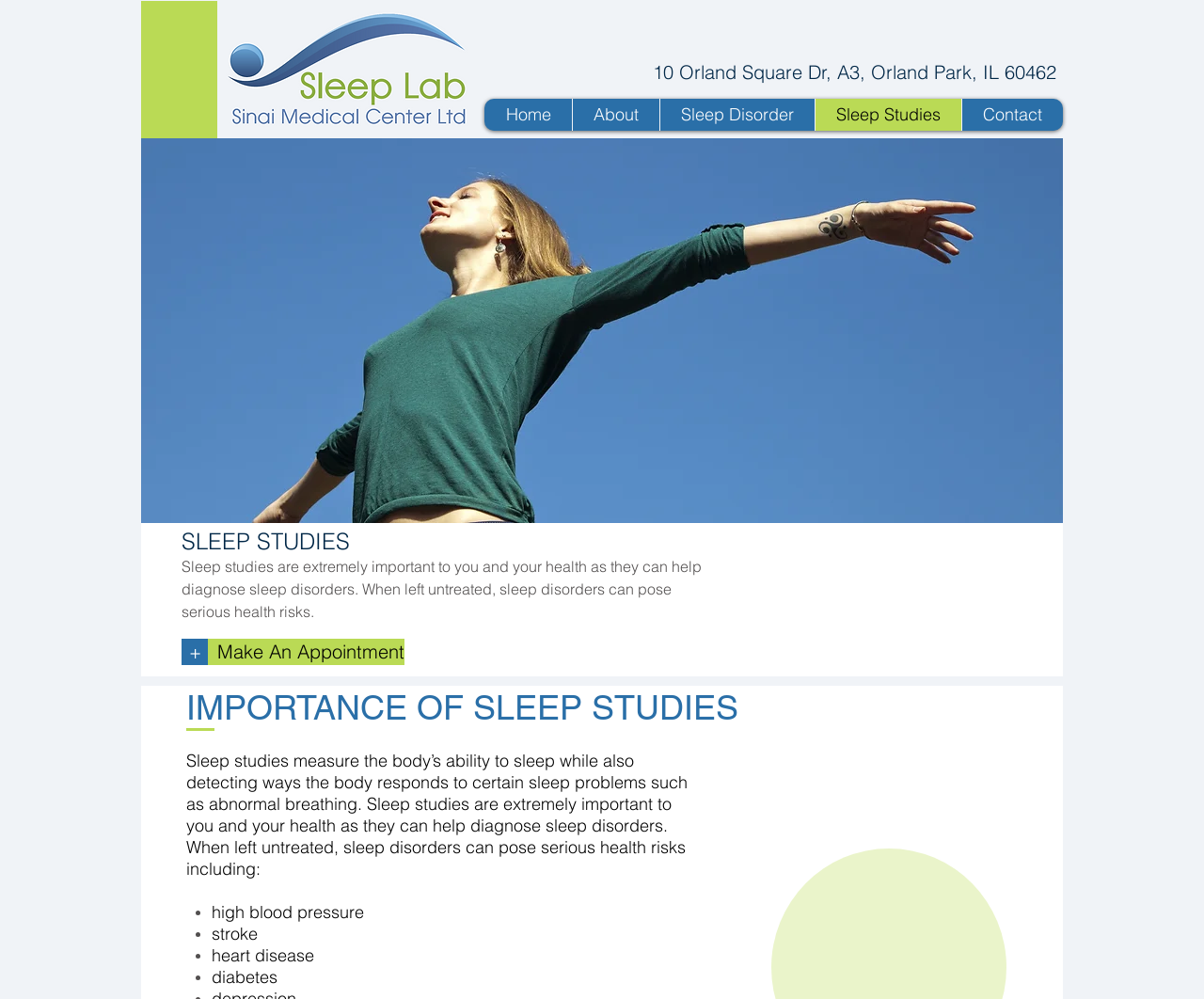Reply to the question with a single word or phrase:
What is the purpose of sleep studies?

to diagnose sleep disorders